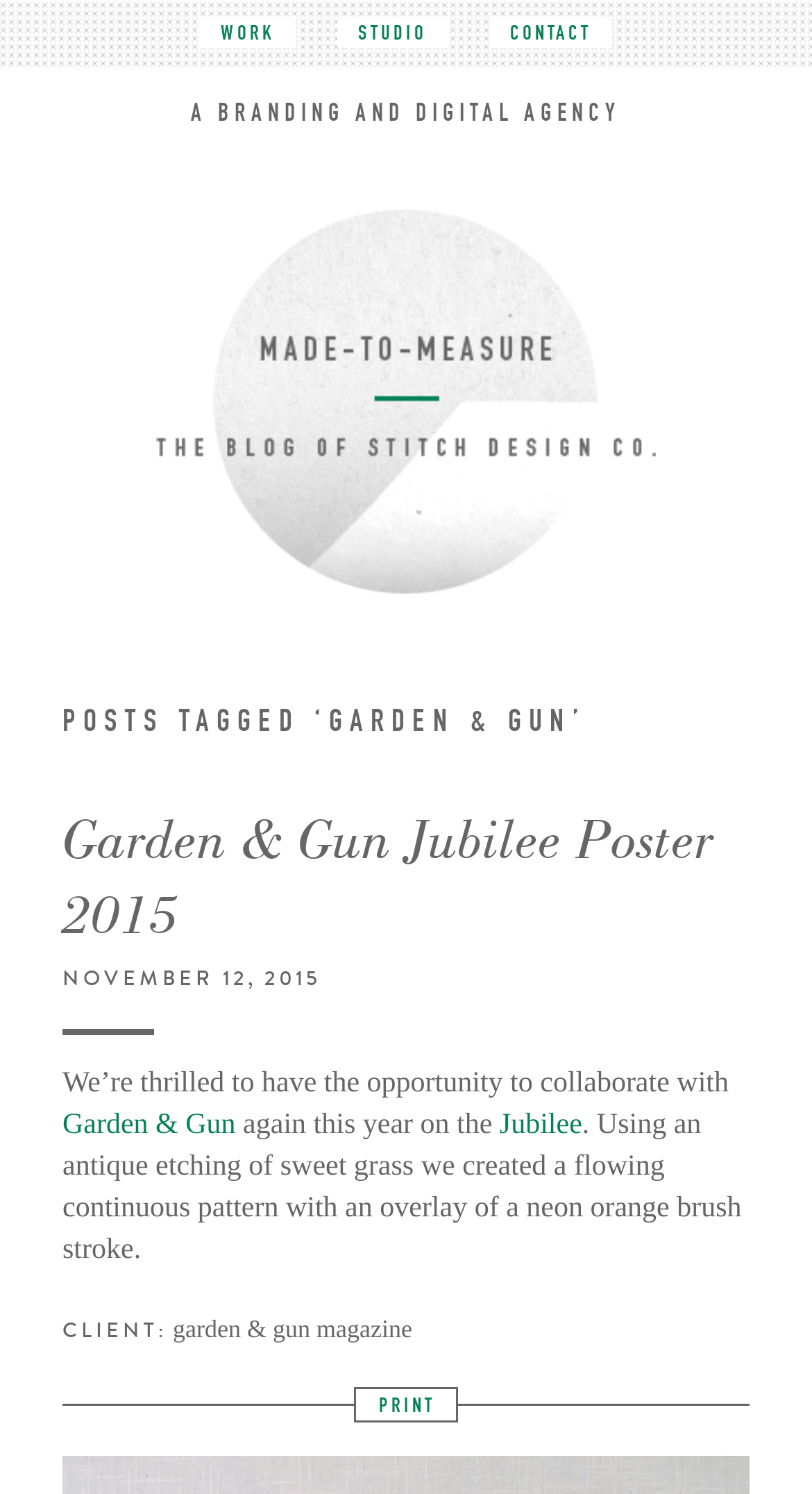With reference to the image, please provide a detailed answer to the following question: What is the name of the magazine that Stitch Design Co. collaborated with?

The StaticText element 'CLIENT:' is followed by the text 'garden & gun magazine', indicating that Stitch Design Co. collaborated with Garden & Gun magazine.